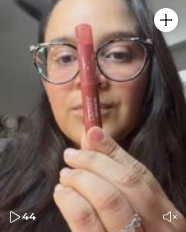Elaborate on the image by describing it in detail.

In this image, a woman with long hair is holding up a lipstick product close to her face. She is wearing stylish glasses and appears to be demonstrating the item, likely for a video review. The visible part of the product indicates that it is a shade of red, which could be part of a broader review about this specific lip product. A button in the corner of the image suggests that viewers can add the product to their cart, highlighting its availability for purchase. The number "44" displayed indicates the count of likes or other interactions related to this content, emphasizing its popularity among viewers. This intimate presentation suggests the woman is sharing her genuine thoughts on the product with her audience.